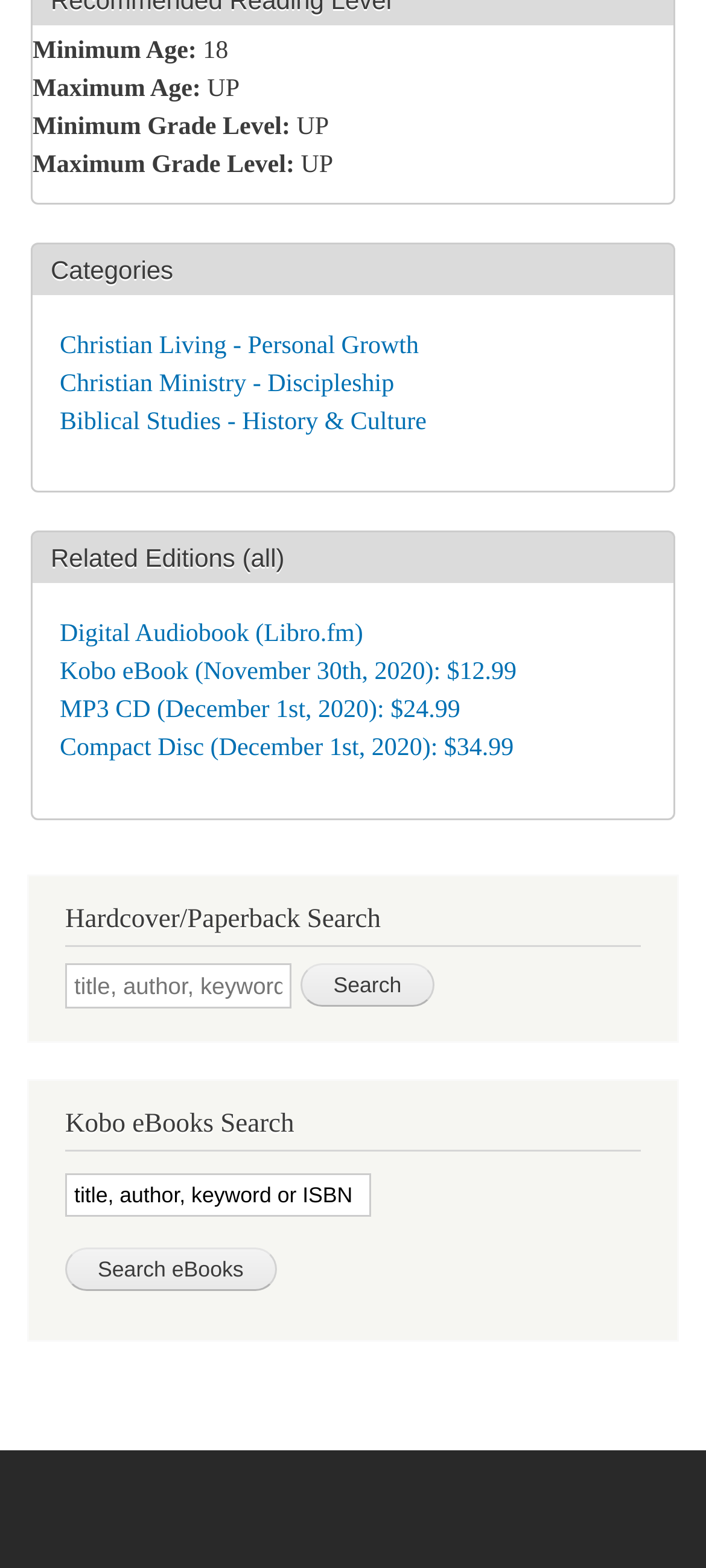Please give a short response to the question using one word or a phrase:
What is the purpose of the 'Search' textbox?

To search for Hardcover/Paperback